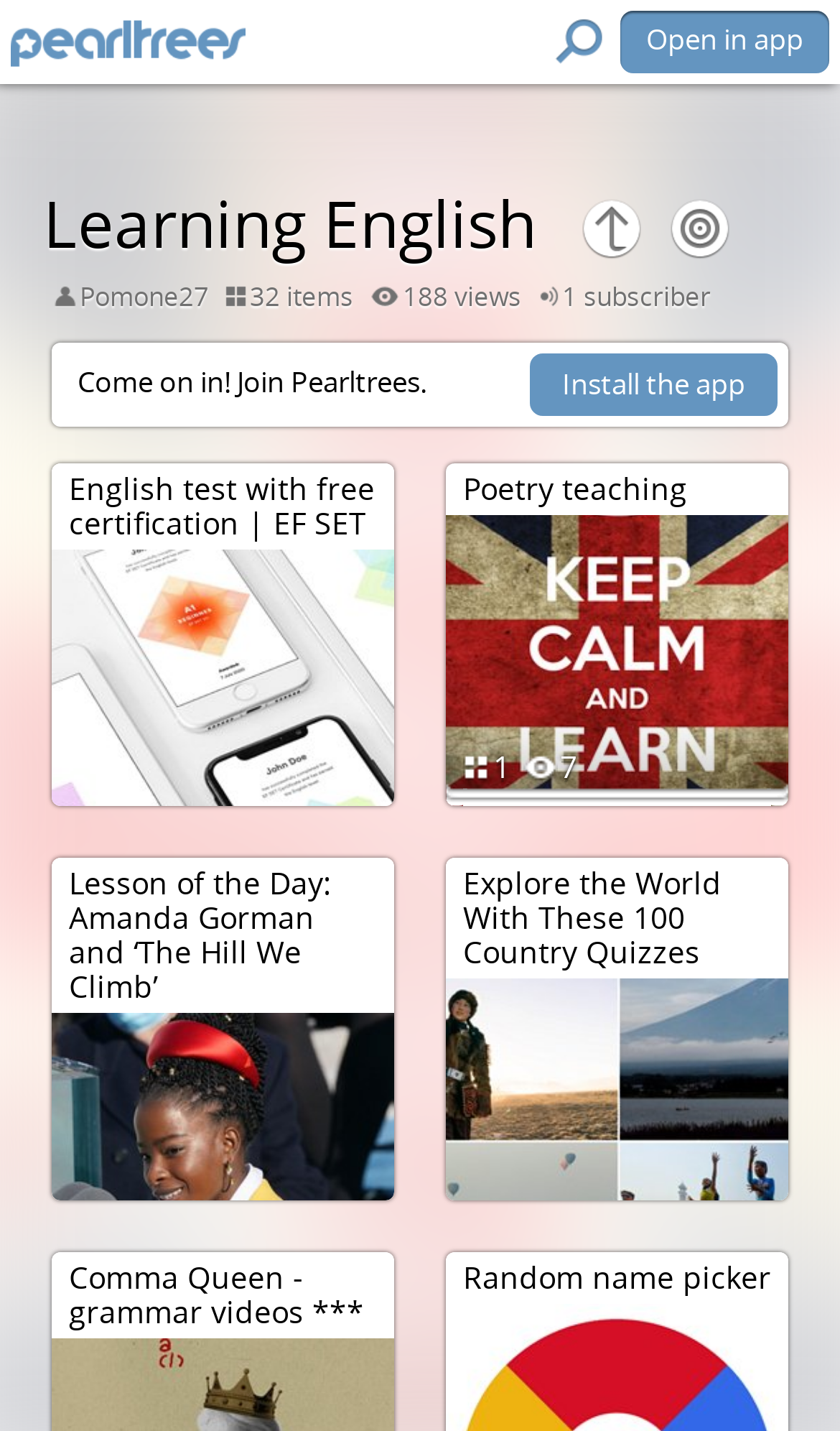Based on what you see in the screenshot, provide a thorough answer to this question: What is the name of the poem being taught?

I found the answer by looking at the section that says 'Lesson of the Day: Amanda Gorman and ‘The Hill We Climb’'. This suggests that the poem being taught is 'The Hill We Climb' by Amanda Gorman.